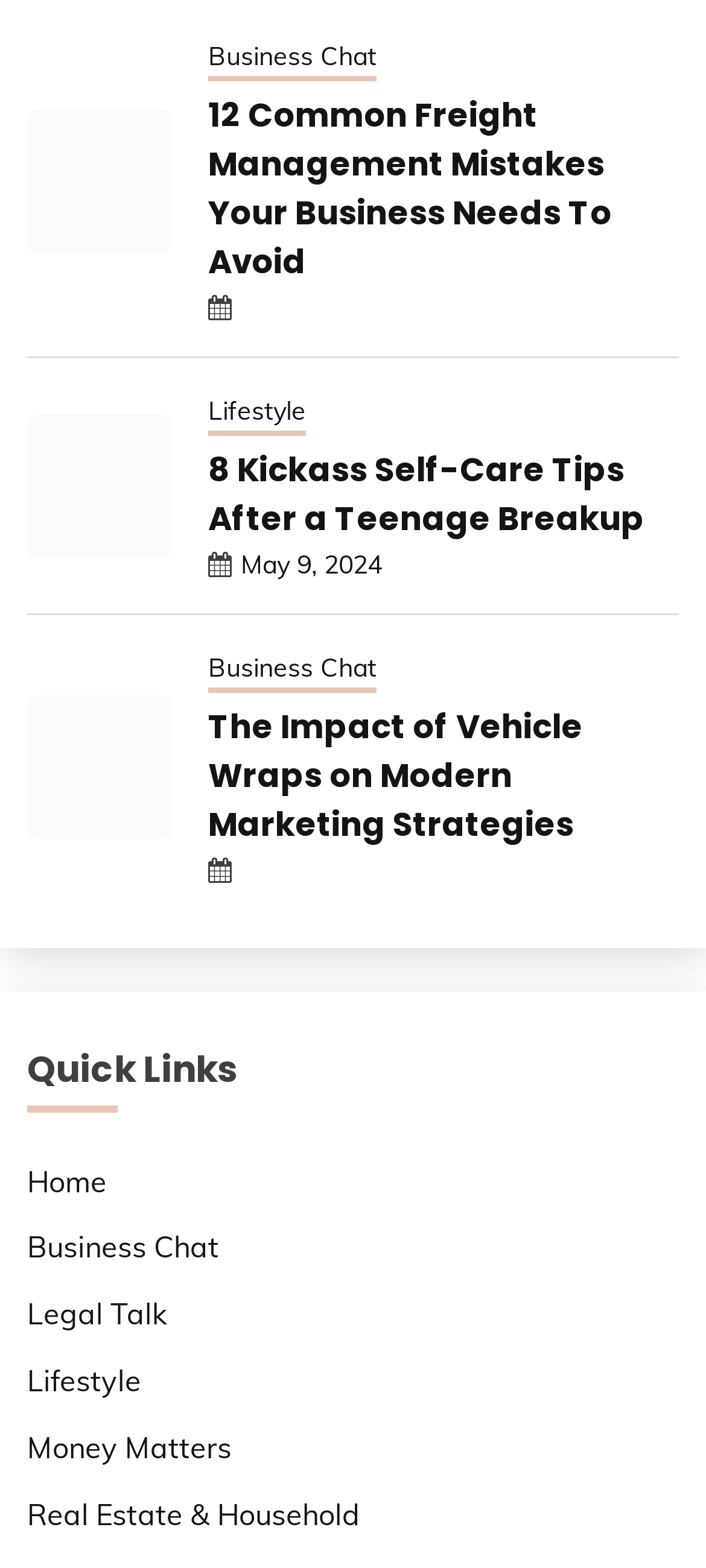Please indicate the bounding box coordinates for the clickable area to complete the following task: "Read about common freight management mistakes". The coordinates should be specified as four float numbers between 0 and 1, i.e., [left, top, right, bottom].

[0.038, 0.069, 0.244, 0.161]